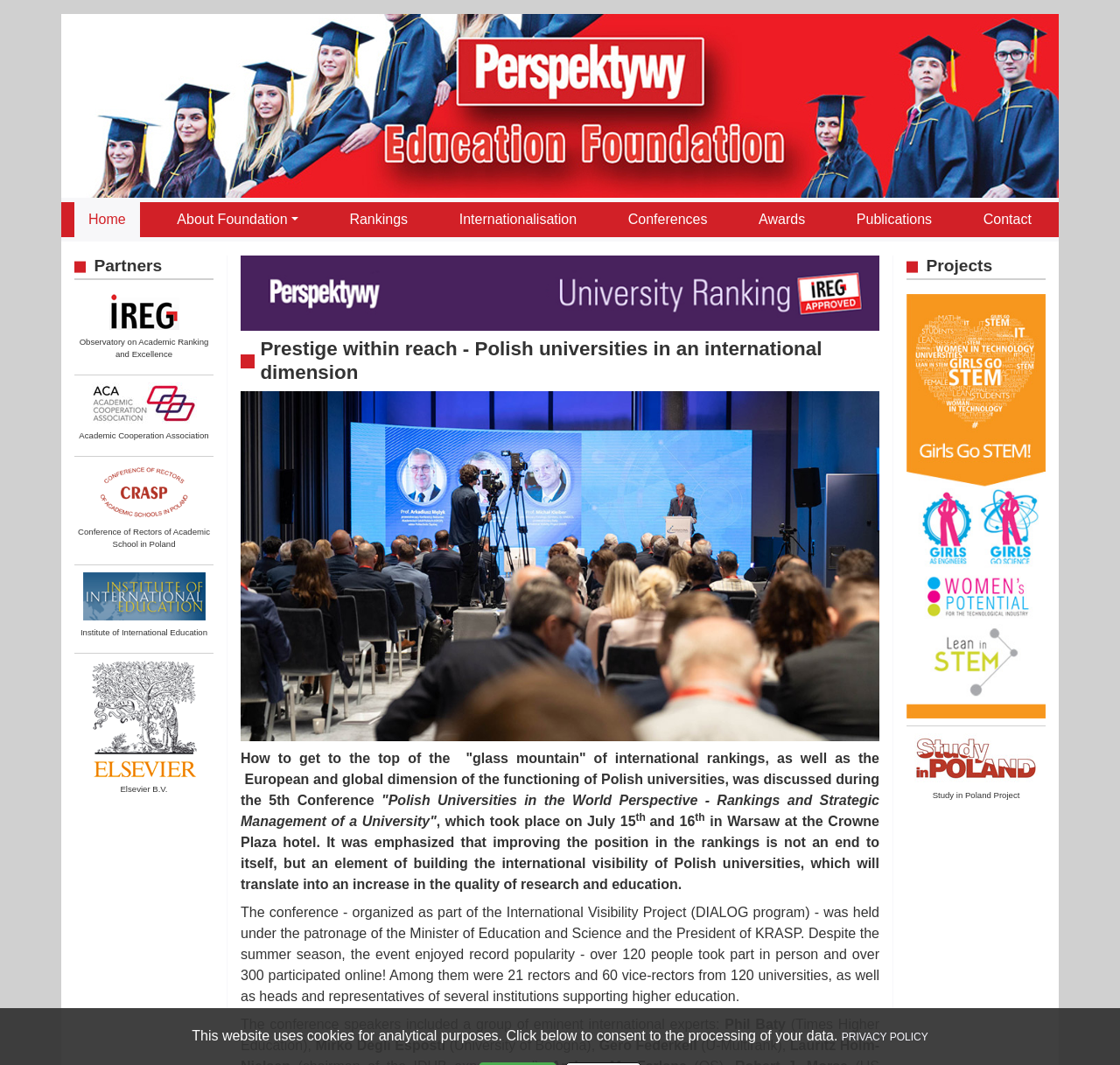What is the name of the foundation?
Please look at the screenshot and answer using one word or phrase.

Education Foundation PERSPEKTYWY